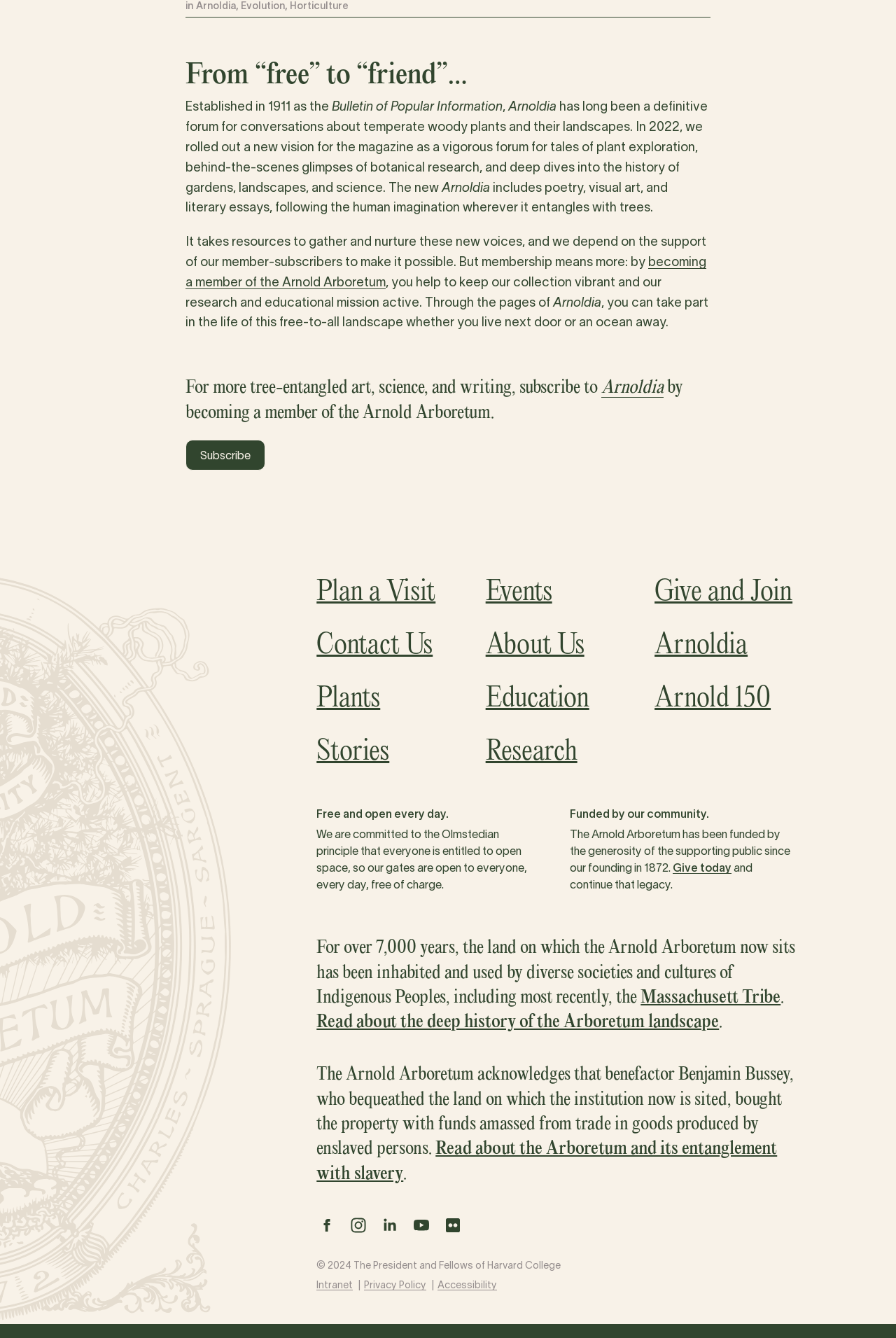Answer the following query concisely with a single word or phrase:
What is the history of the land on which the Arnold Arboretum sits?

Inhabited by Indigenous Peoples